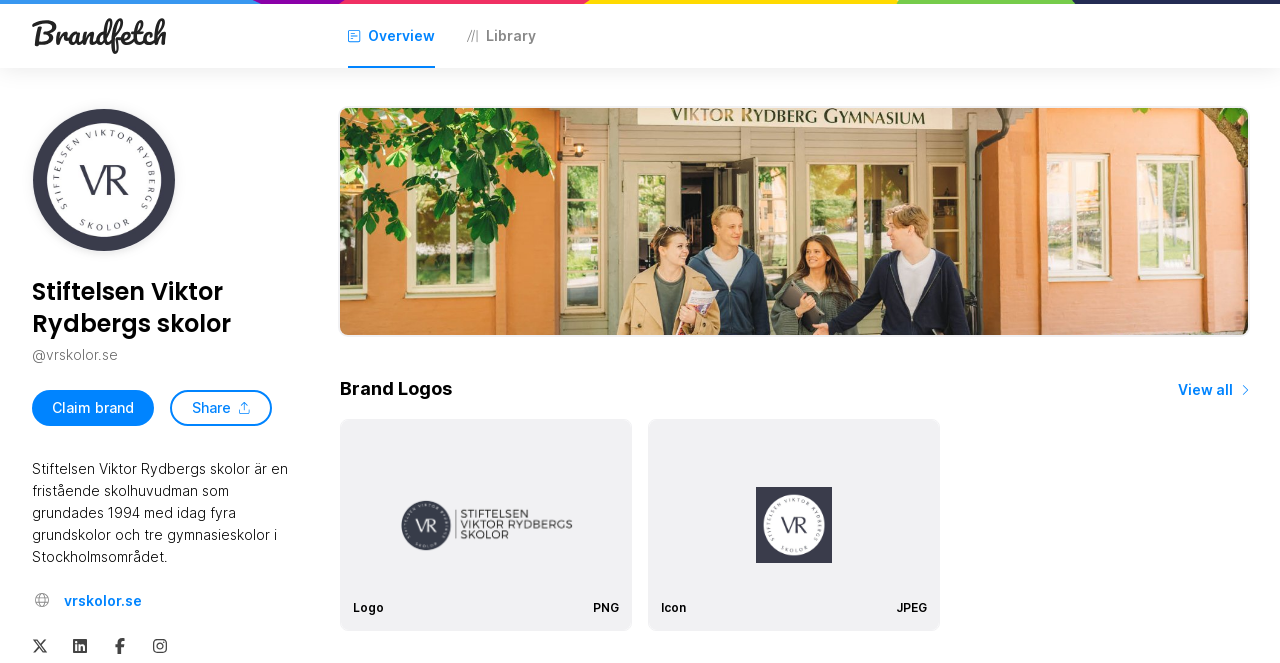What is the purpose of the 'Claim brand' button?
Look at the screenshot and provide an in-depth answer.

I inferred the purpose of the 'Claim brand' button by its text content and its position on the webpage, which suggests that it is related to the brand management or ownership.